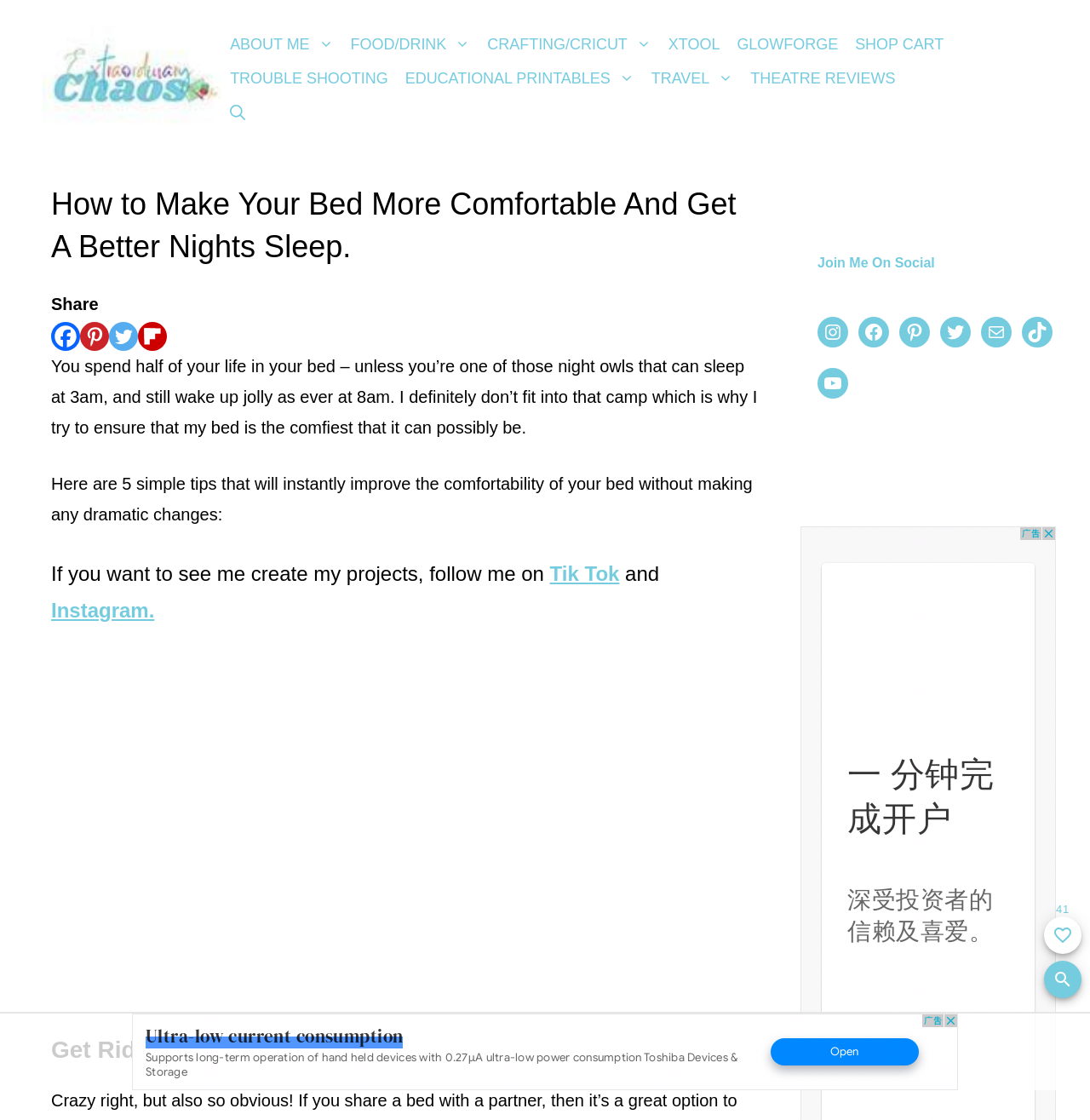Find the bounding box coordinates of the UI element according to this description: "Food/Drink".

[0.314, 0.025, 0.439, 0.055]